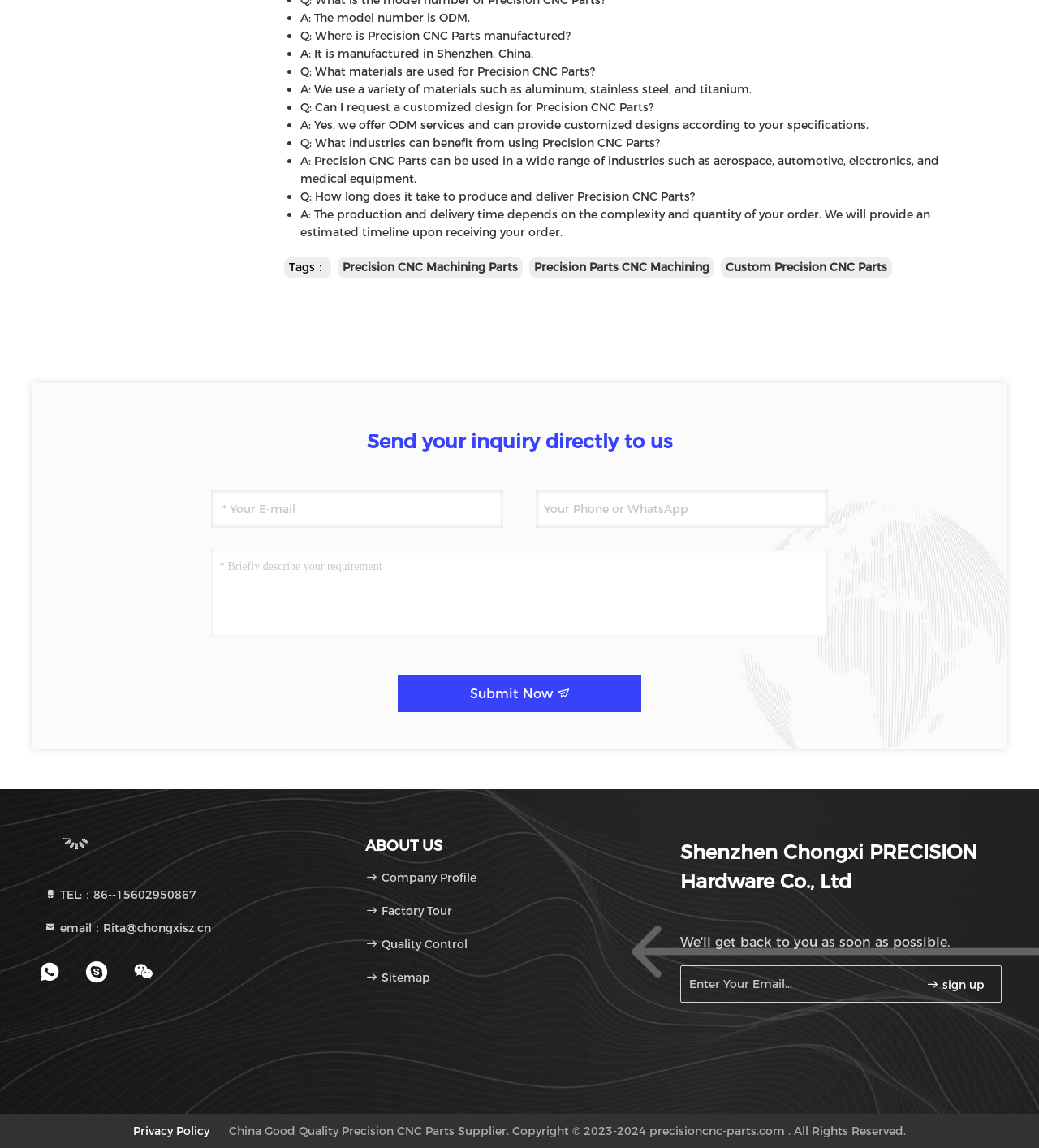Please mark the bounding box coordinates of the area that should be clicked to carry out the instruction: "Click the 'Precision CNC Machining Parts' link".

[0.33, 0.226, 0.498, 0.239]